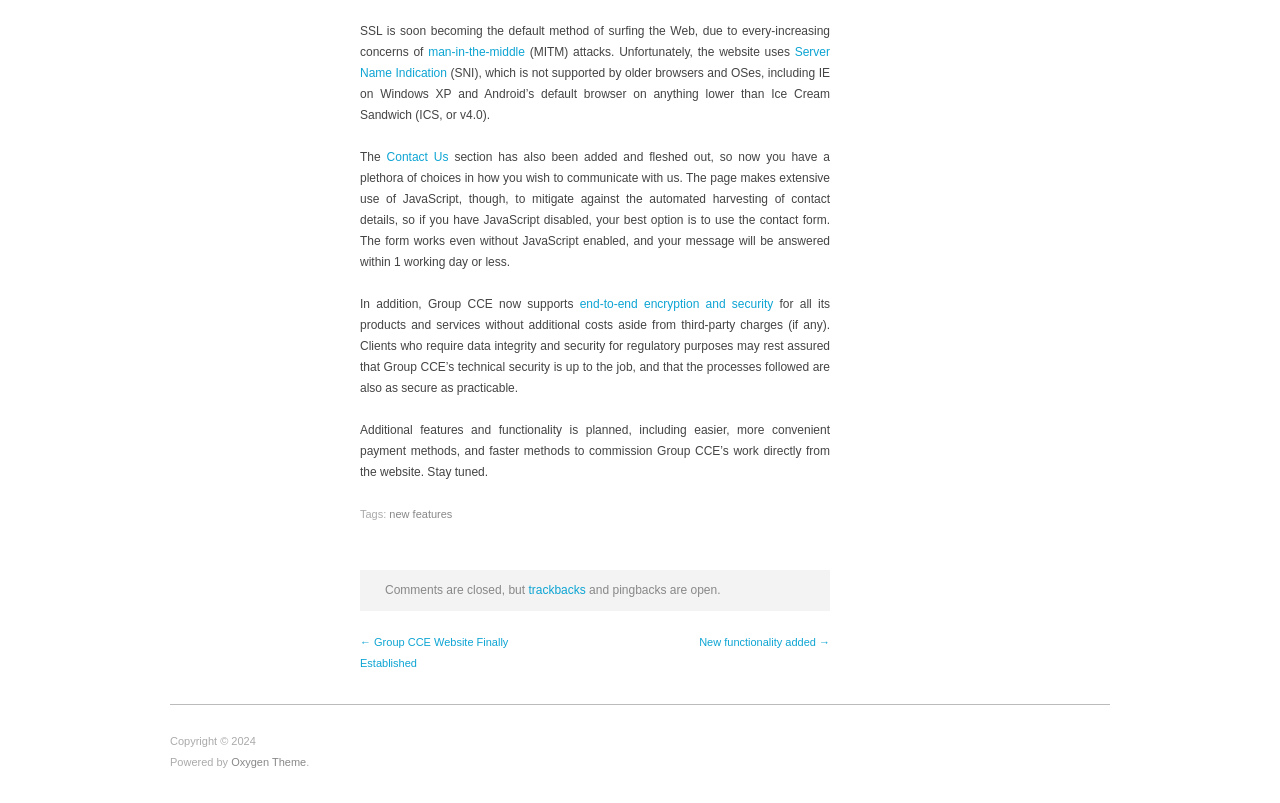Locate the bounding box of the UI element defined by this description: "Oxygen Theme". The coordinates should be given as four float numbers between 0 and 1, formatted as [left, top, right, bottom].

[0.181, 0.942, 0.239, 0.957]